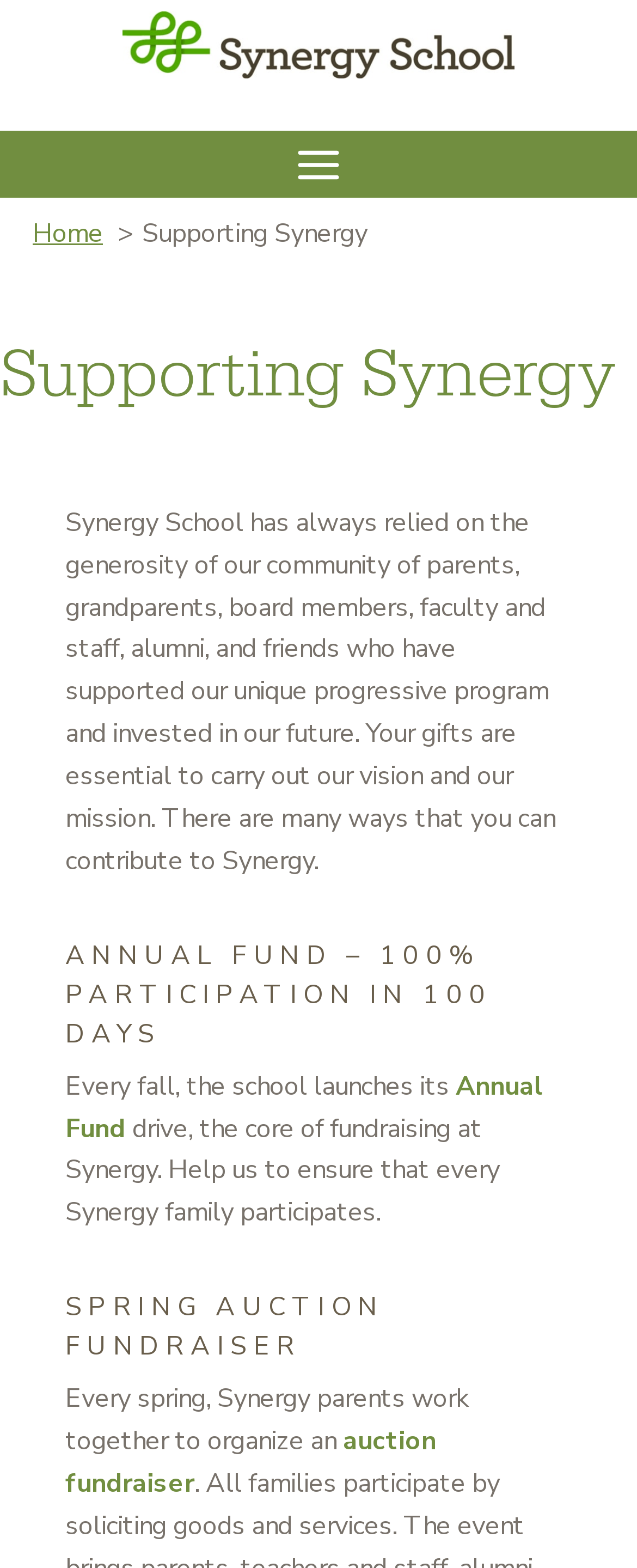Generate an in-depth caption that captures all aspects of the webpage.

The webpage is about Supporting Synergy School, a progressive program that relies on the generosity of its community. At the top left of the page, there is a link to the Synergy School website, accompanied by a Synergy School logo. Next to it, on the top right, is an "Open menu" button. Below the logo, there is a navigation breadcrumb with a "Home" link on the left and the title "Supporting Synergy" in the middle.

The main content of the page starts with a heading "Supporting Synergy" that spans the entire width of the page. Below it, there is a paragraph of text that explains the importance of donations to the school, mentioning that gifts are essential to carry out the school's vision and mission.

Underneath the paragraph, there are three sections. The first section has a heading "ANNUAL FUND – 100% PARTICIPATION IN 100 DAYS" and describes the school's annual fund drive, with a link to learn more about the Annual Fund. The second section has a heading "SPRING AUCTION FUNDRAISER" and describes the school's spring auction fundraiser, with a link to learn more about the auction fundraiser. These sections are stacked vertically, with the annual fund section above the spring auction section.